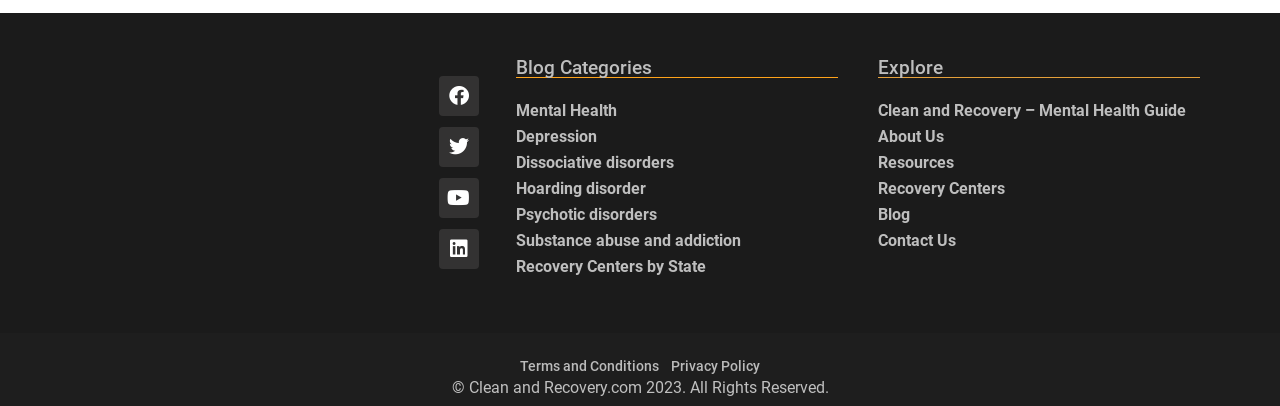How many links are listed under Explore?
Please answer the question with as much detail as possible using the screenshot.

I counted the number of links under the heading 'Explore' with ID 210, and found 7 links: 'Clean and Recovery – Mental Health Guide', 'About Us', 'Resources', 'Recovery Centers', 'Blog', 'Contact Us', and their corresponding bounding box coordinates.